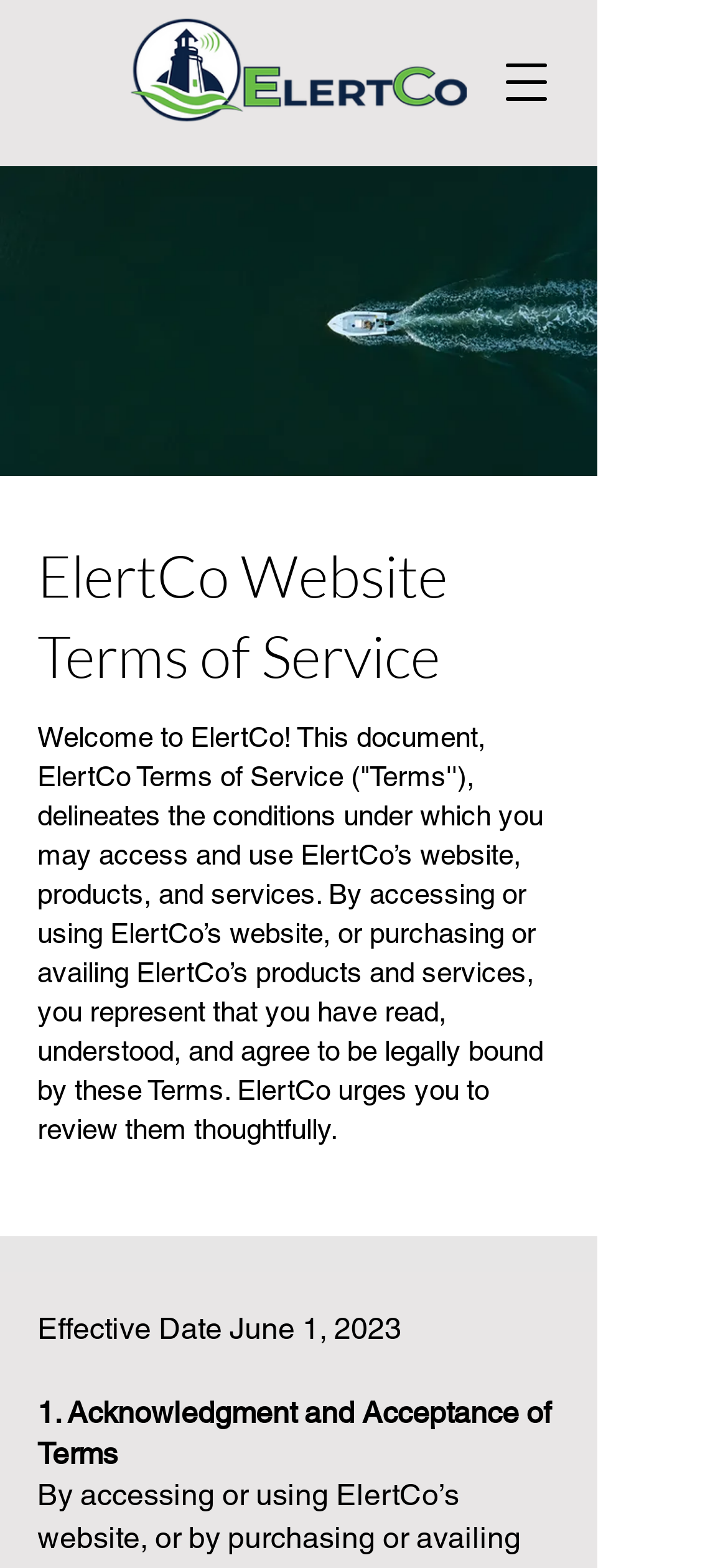Answer the following query with a single word or phrase:
When were the Terms of Service last updated?

June 1, 2023